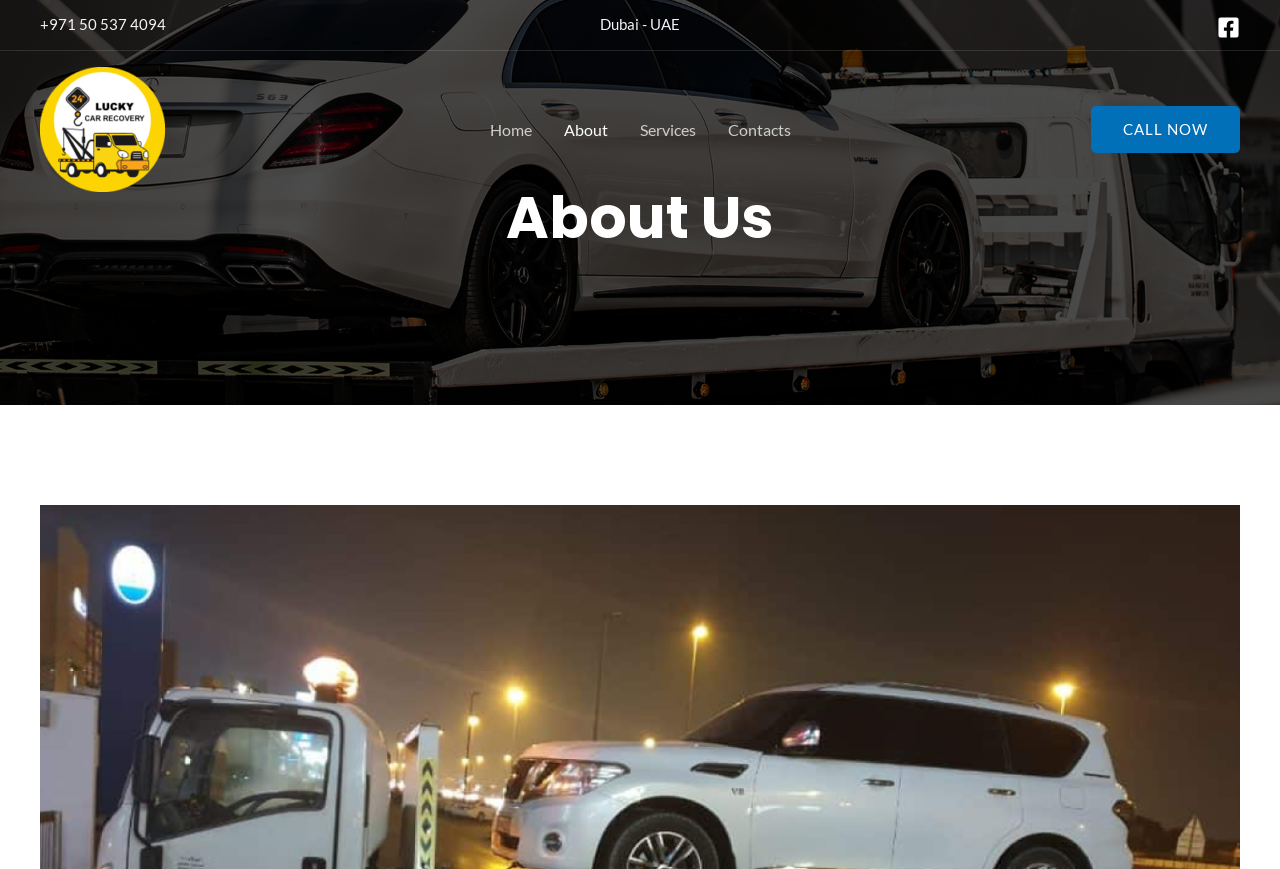Determine the bounding box coordinates of the section I need to click to execute the following instruction: "Call the phone number". Provide the coordinates as four float numbers between 0 and 1, i.e., [left, top, right, bottom].

[0.031, 0.017, 0.13, 0.038]